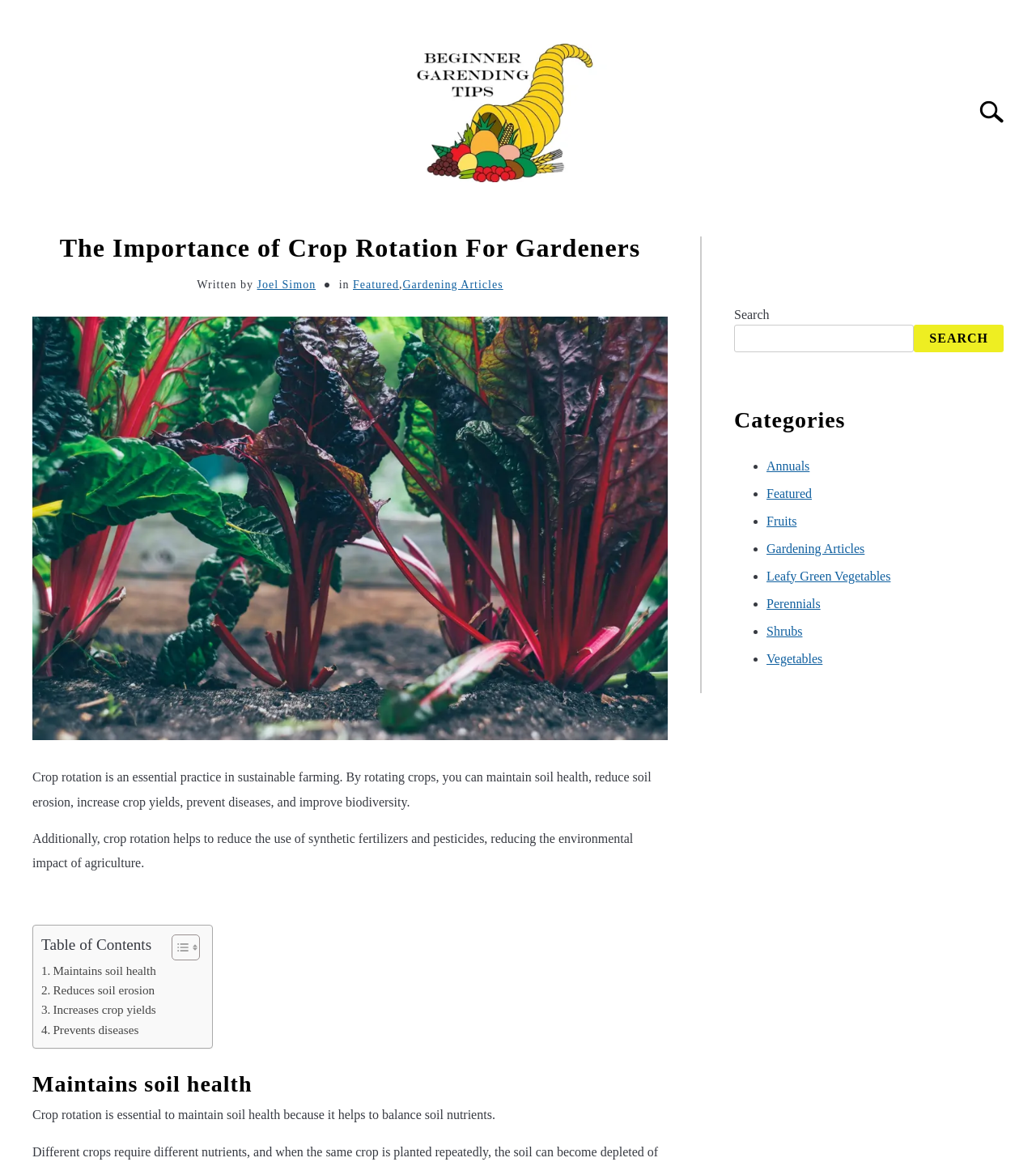Extract the main heading text from the webpage.

The Importance of Crop Rotation For Gardeners